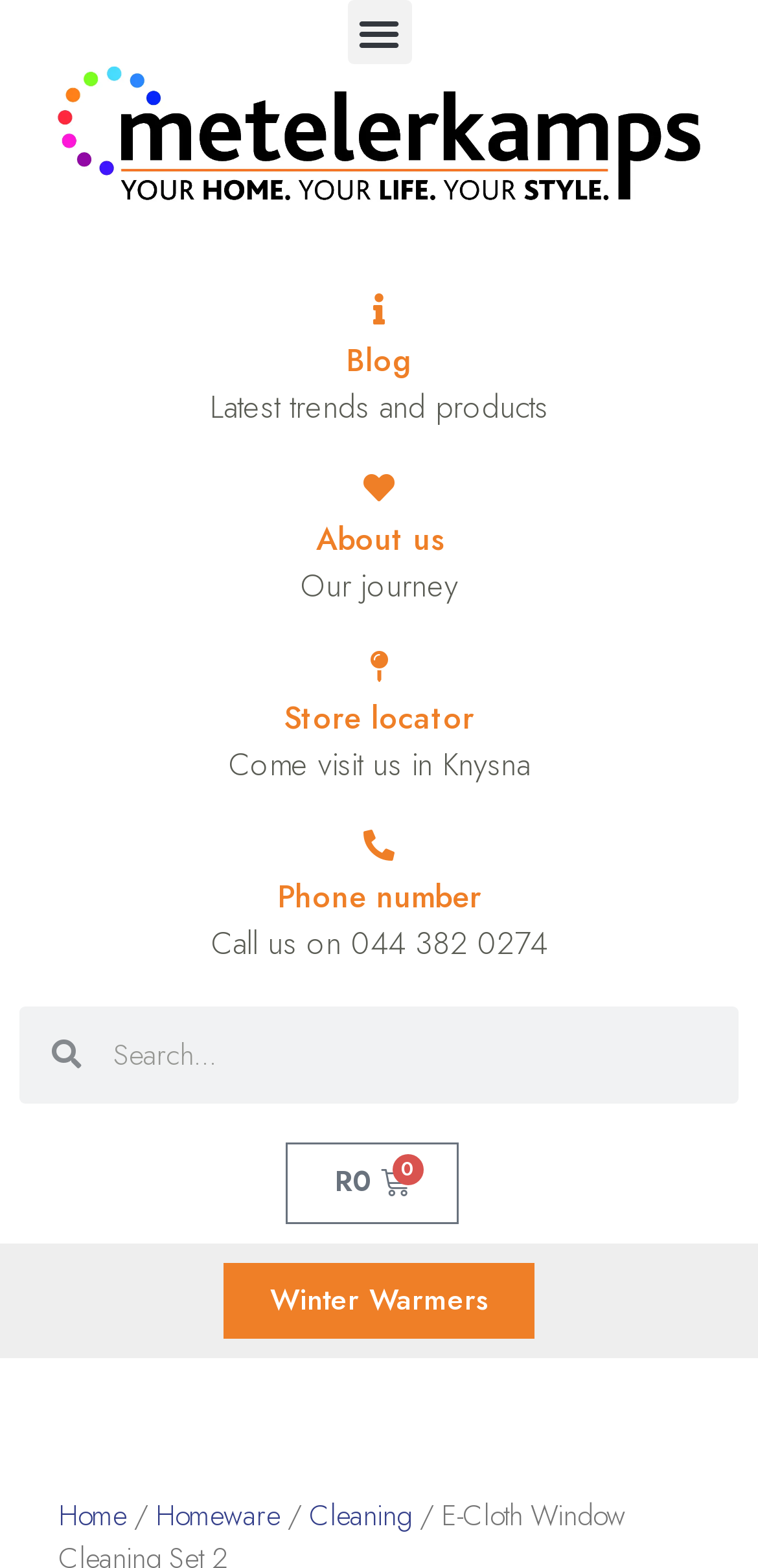Please identify the coordinates of the bounding box for the clickable region that will accomplish this instruction: "Go to the blog".

[0.456, 0.215, 0.544, 0.244]